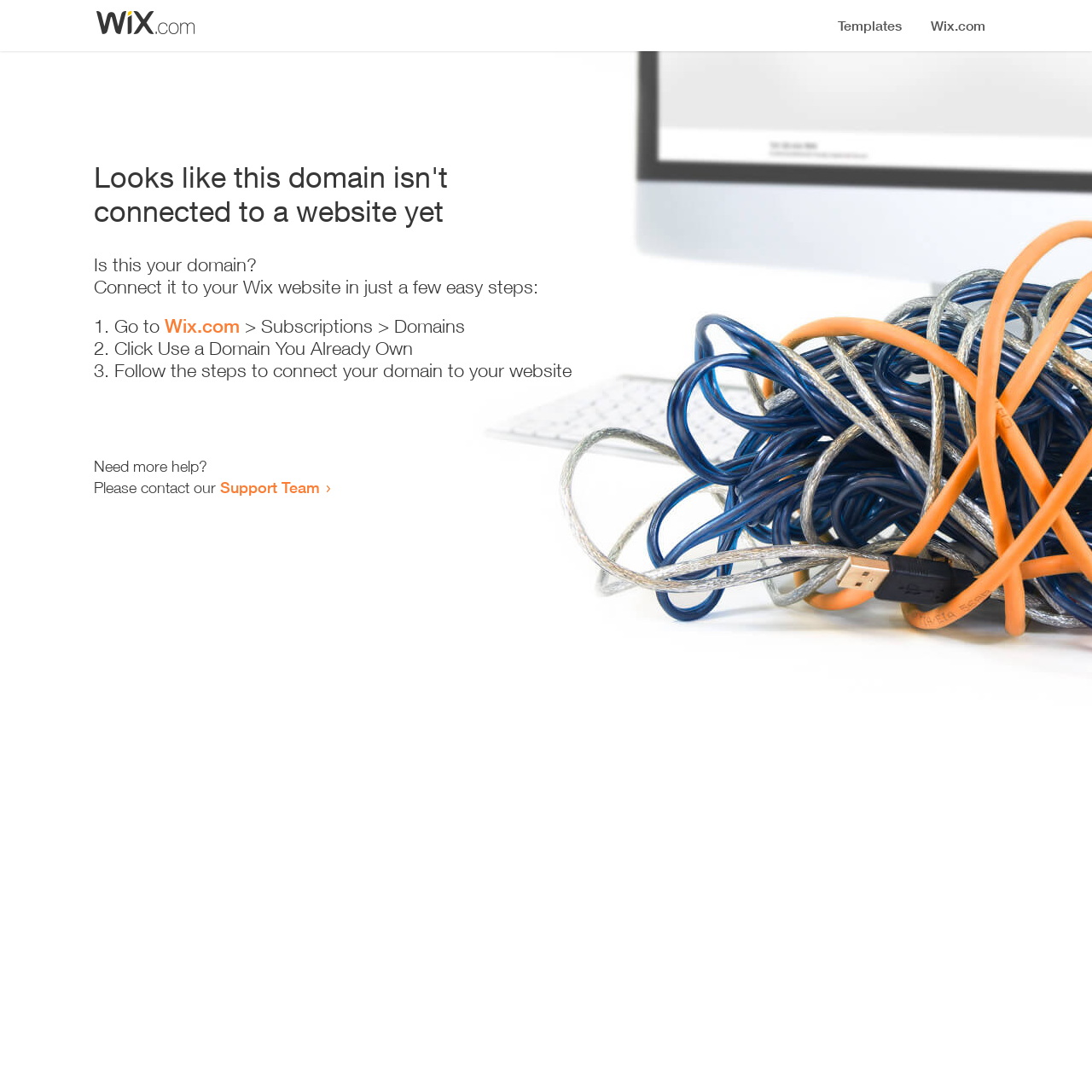What is the main heading of this webpage? Please extract and provide it.

Looks like this domain isn't
connected to a website yet